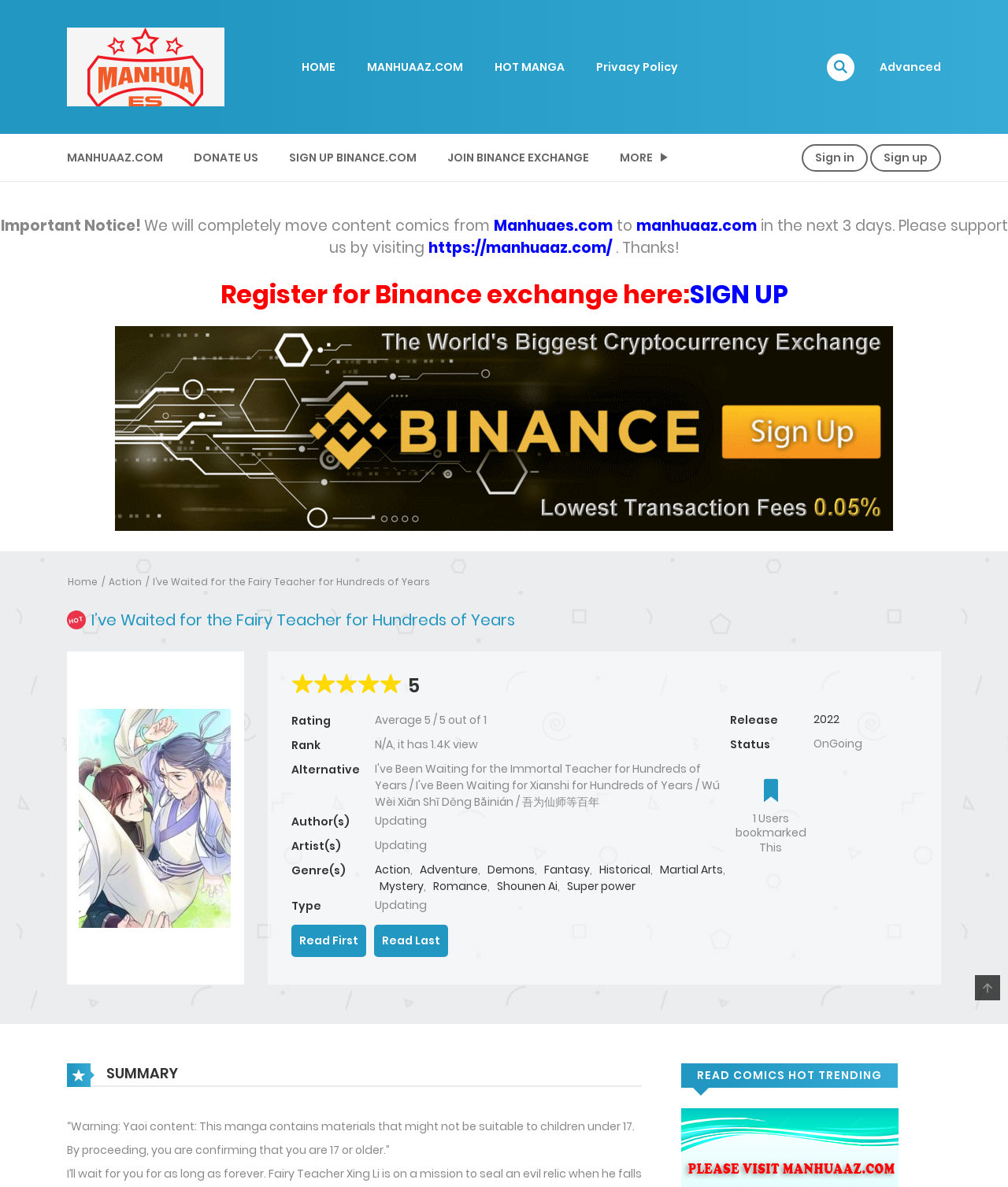Provide the bounding box coordinates of the UI element that matches the description: "manhuaaz.com".

[0.631, 0.181, 0.75, 0.199]